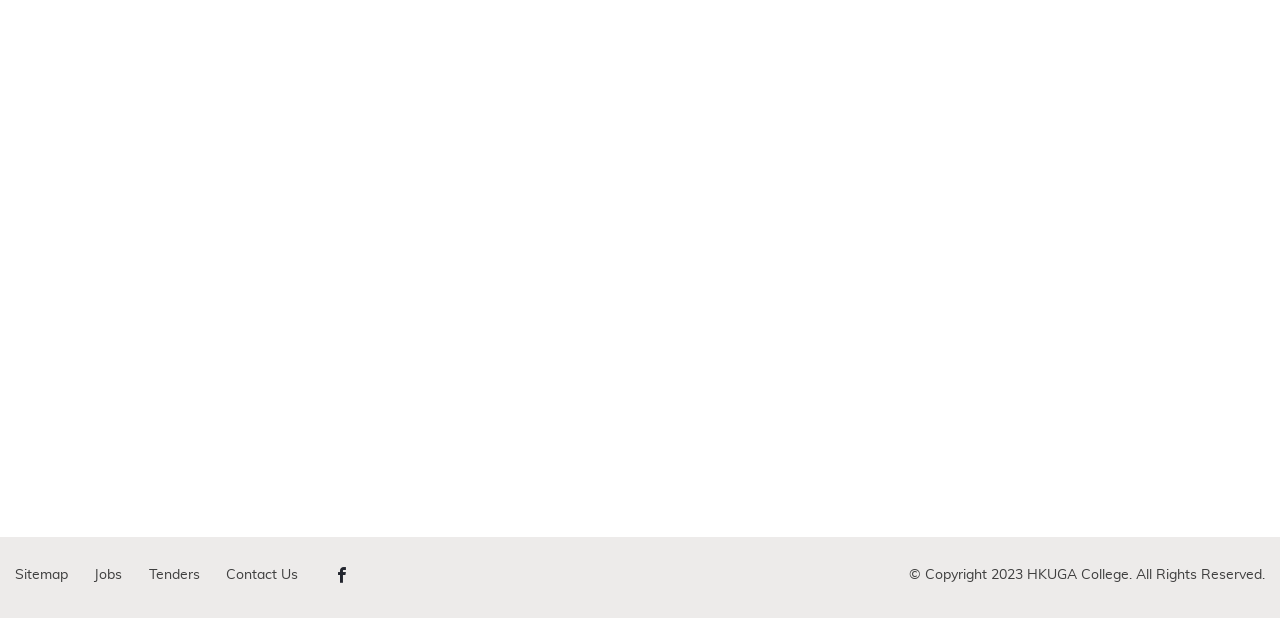What is the title of the section above the list of members?
From the image, respond with a single word or phrase.

Our Members